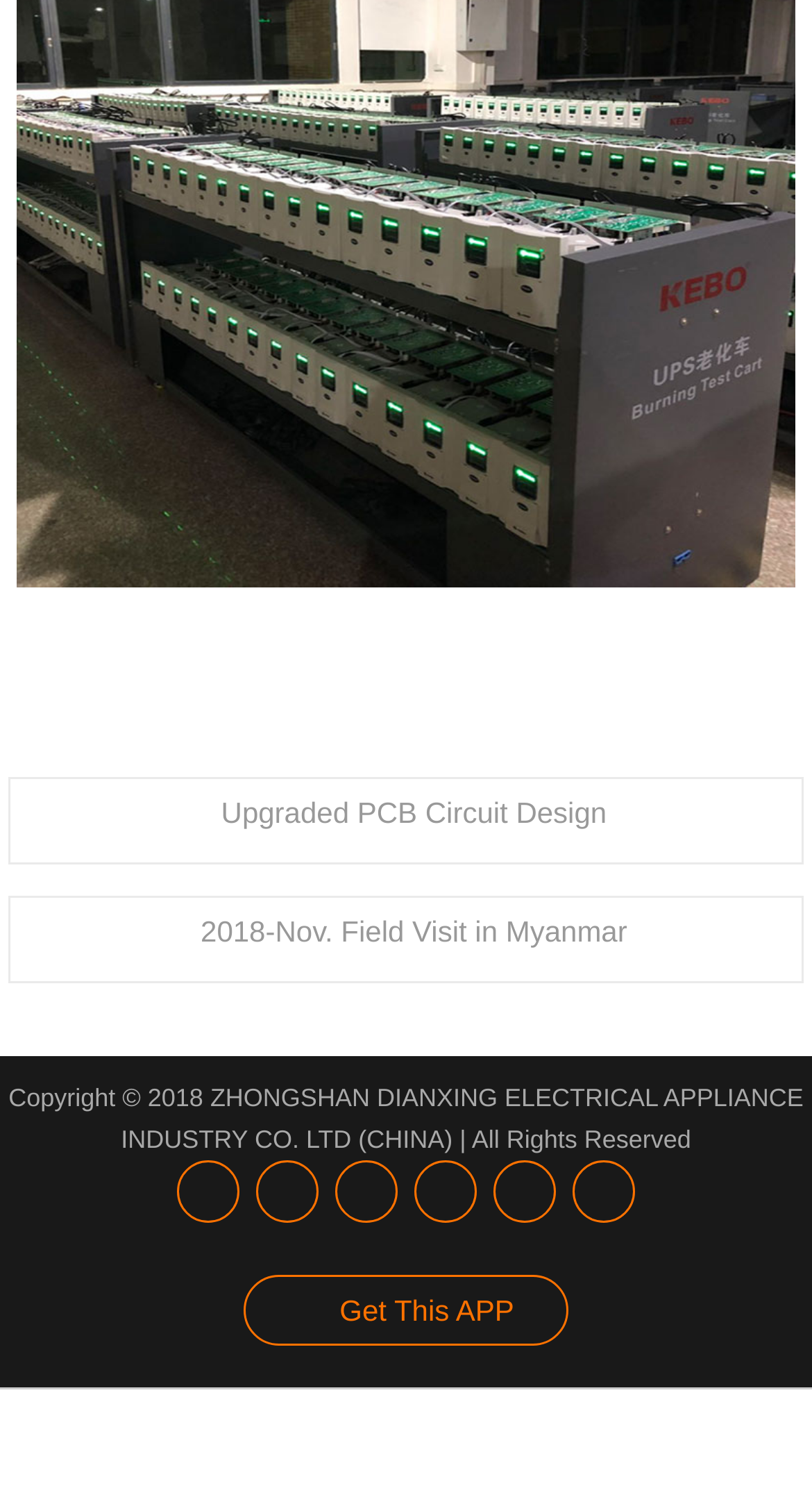How many links are there at the bottom?
Using the information from the image, give a concise answer in one word or a short phrase.

7